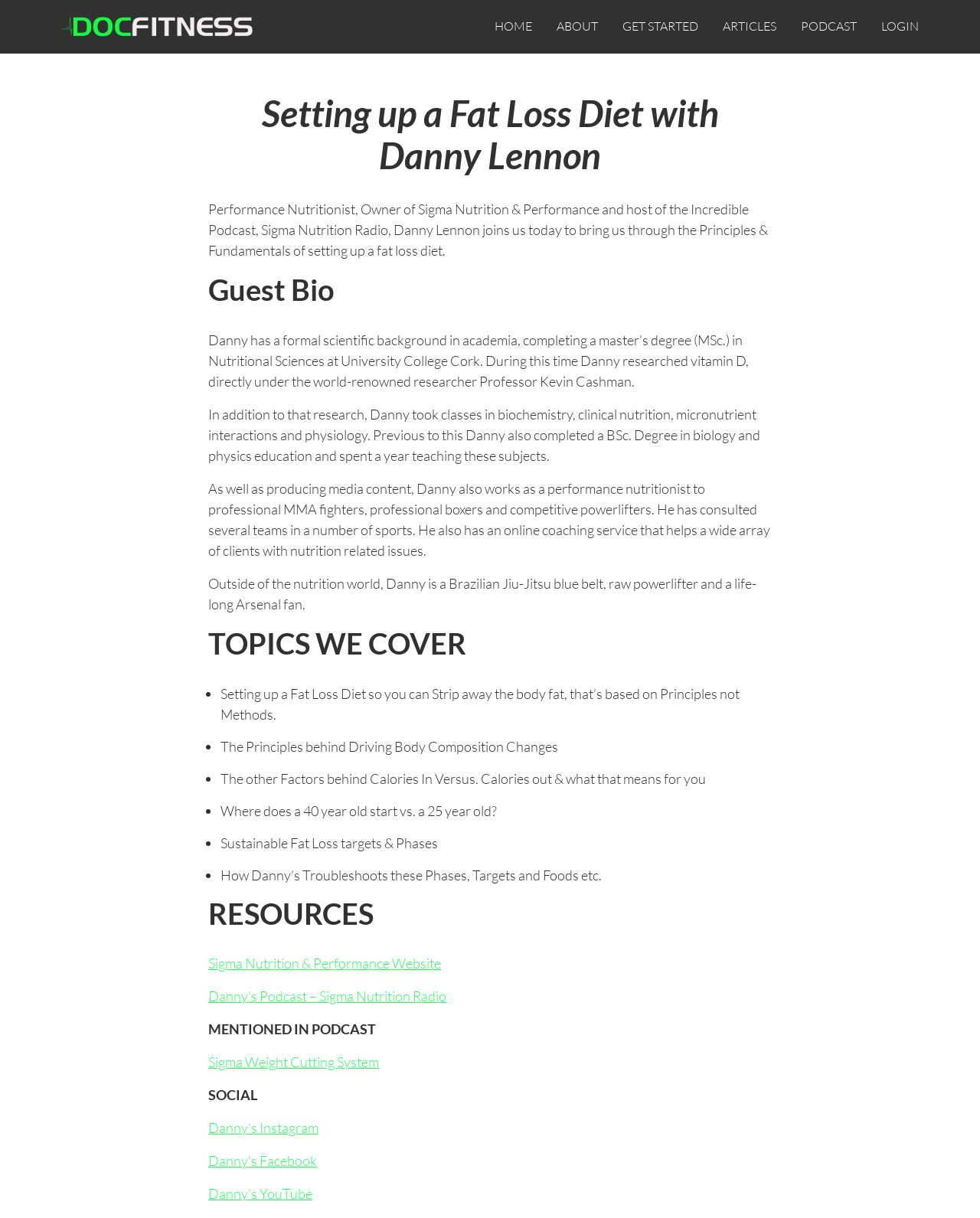Please use the details from the image to answer the following question comprehensively:
How many topics are covered in the podcast?

The topics covered in the podcast are listed under the heading 'TOPICS WE COVER' and are marked with bullet points. There are 6 topics in total, which are 'Setting up a Fat Loss Diet so you can Strip away the body fat, that’s based on Principles not Methods.', 'The Principles behind Driving Body Composition Changes', 'The other Factors behind Calories In Versus. Calories out & what that means for you', 'Where does a 40 year old start vs. a 25 year old?', 'Sustainable Fat Loss targets & Phases', and 'How Danny’s Troubleshoots these Phases, Targets and Foods etc.'